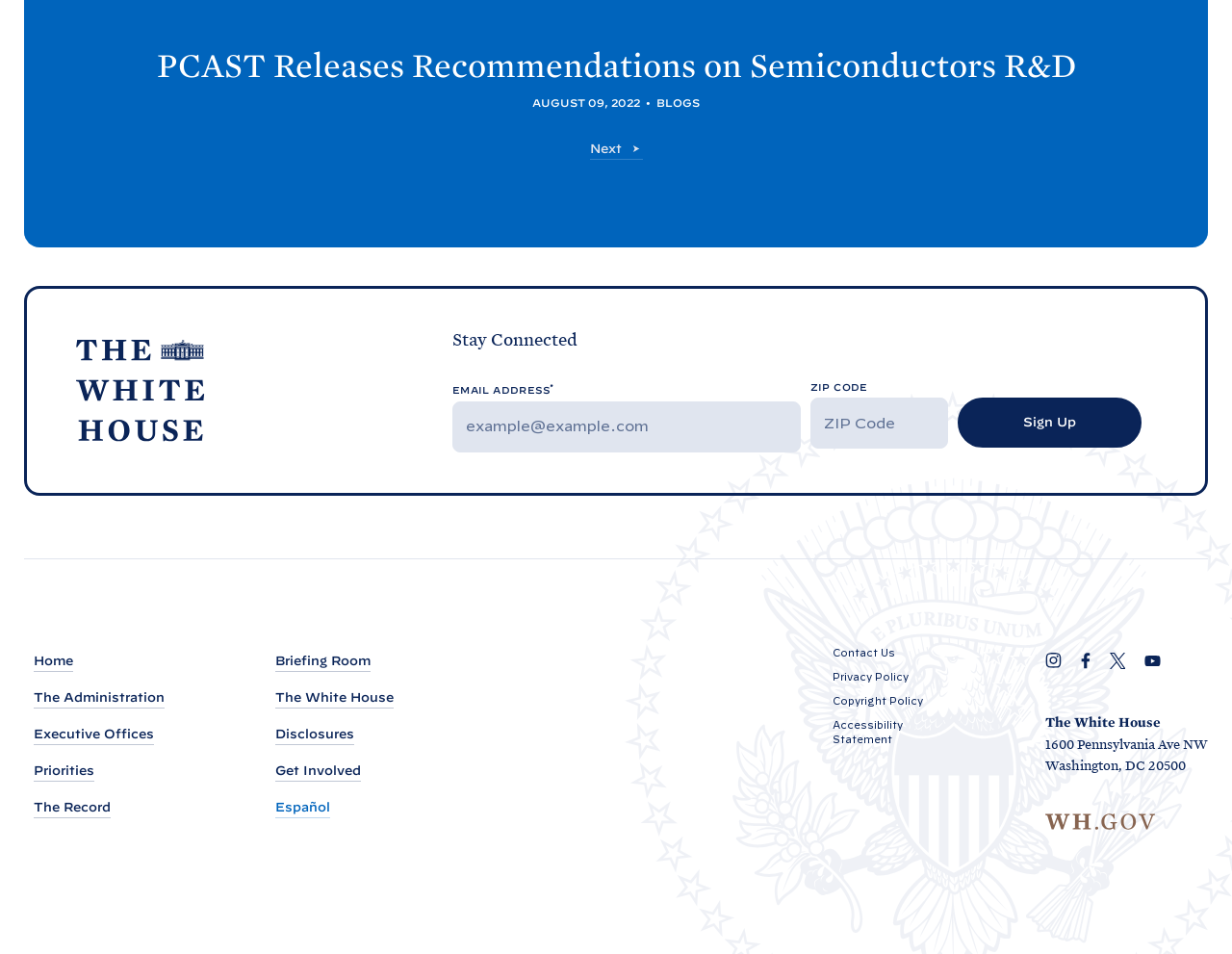Determine the bounding box coordinates for the element that should be clicked to follow this instruction: "Contact Us". The coordinates should be given as four float numbers between 0 and 1, in the format [left, top, right, bottom].

[0.676, 0.678, 0.727, 0.692]